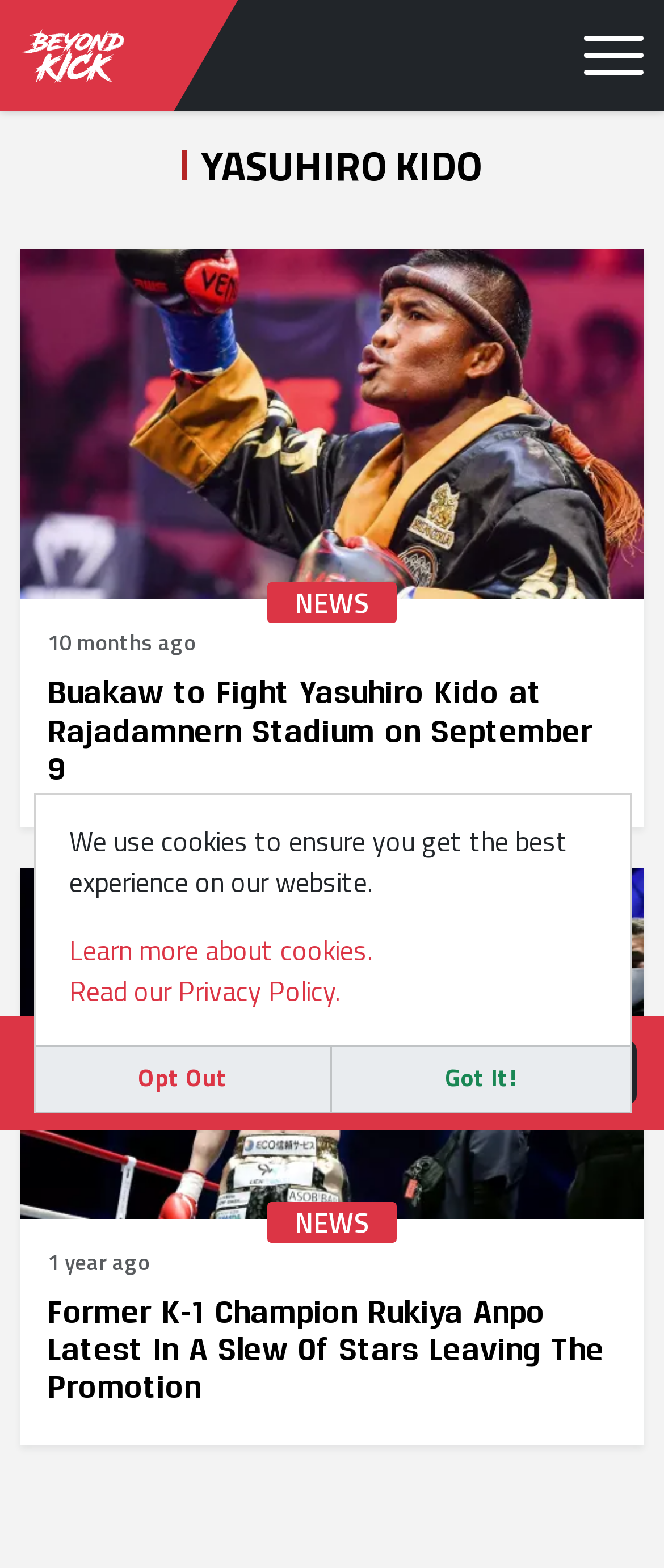Provide a single word or phrase answer to the question: 
What is the call-to-action in the newsletter section?

SUBSCRIBE